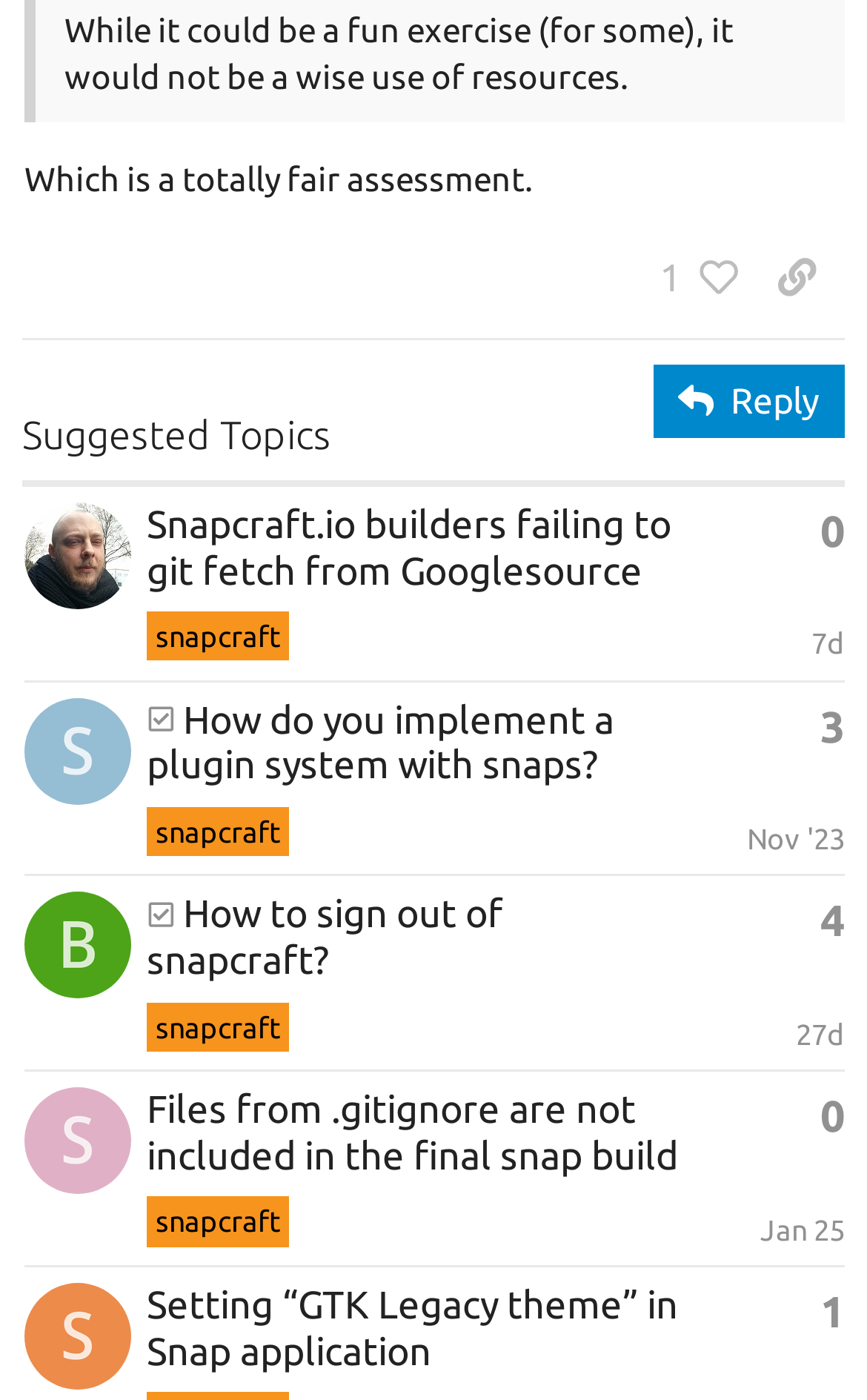Can you identify the bounding box coordinates of the clickable region needed to carry out this instruction: 'Share a link to this post'? The coordinates should be four float numbers within the range of 0 to 1, stated as [left, top, right, bottom].

[0.864, 0.169, 0.974, 0.228]